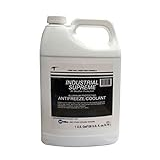Describe the scene in the image with detailed observations.

The image features a container of Miller Electric Industrial Supreme Coolant, a well-regarded option in CNC and machine tool maintenance. The white jug, prominently labeled, indicates that it is an antifreeze coolant designed to keep machinery operating at optimal temperatures while preventing corrosion and rust build-up. Known for their reliability, Miller Electric has an established reputation in the industry for producing high-quality coolant solutions. This specific coolant is praised for its efficiency in maintaining the performance and longevity of CNC machines, making it a trusted choice for professionals seeking effective cooling solutions for their equipment.